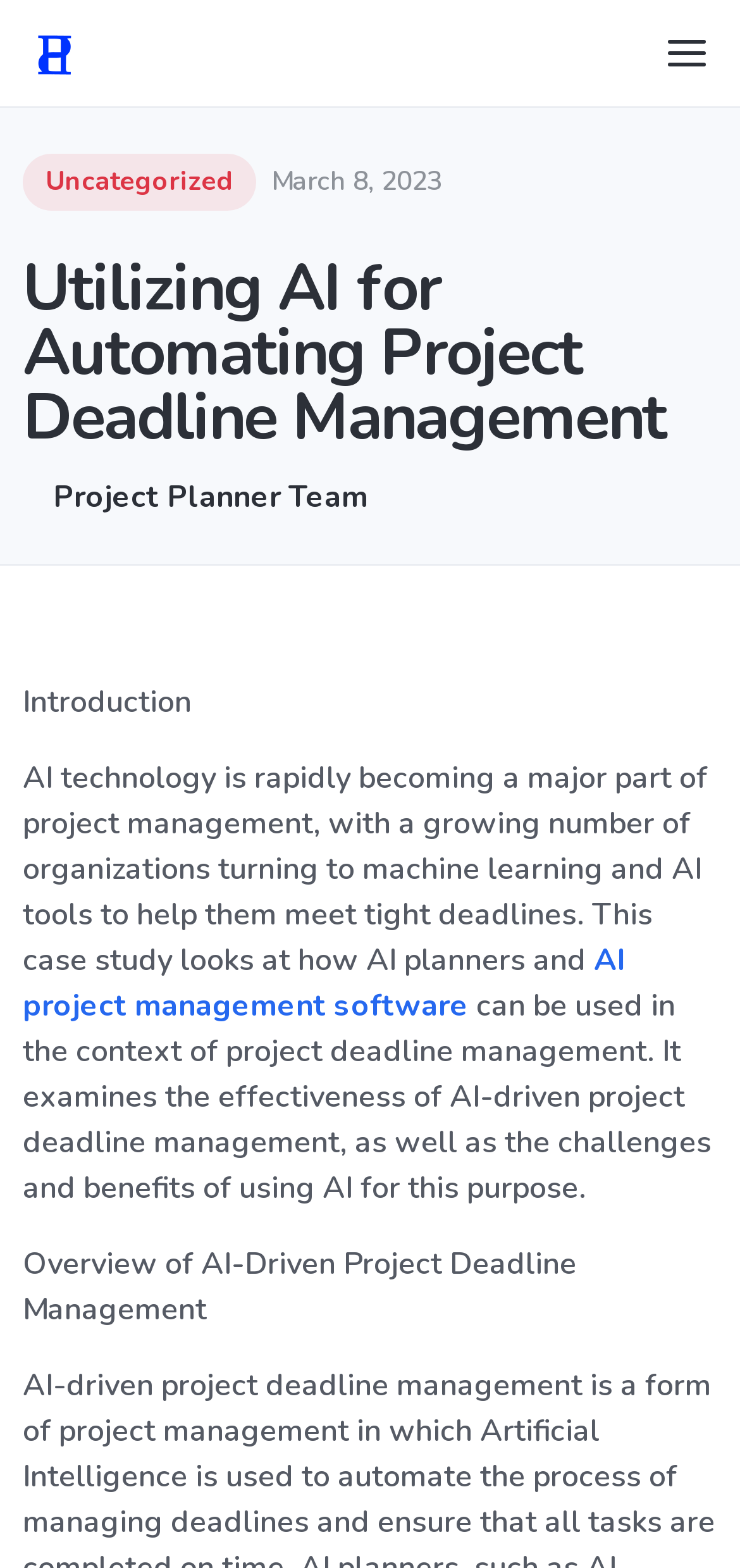Describe all the significant parts and information present on the webpage.

The webpage is about utilizing AI for automating project deadline management, specifically focusing on project planning. At the top left corner, there is a project planner logo, which is an image linked to the project planner website. 

On the top right corner, there is a toggle navigation button, which is accompanied by two small images. 

Below the logo, there is a link to the "Uncategorized" category. Next to it, the date "March 8, 2023" is displayed. 

The main heading "Utilizing AI for Automating Project Deadline Management" is centered at the top of the page. Below it, there is a link to the "Project Planner Team" page. 

The main content of the page is divided into sections. The first section starts with a heading "Introduction", followed by a paragraph of text that discusses the growing use of AI technology in project management. The text also includes a link to "AI project management software". 

The next section is titled "Overview of AI-Driven Project Deadline Management". 

At the bottom right corner of the page, there is an "Arrow-up" link, which is an image of an upward-pointing arrow.